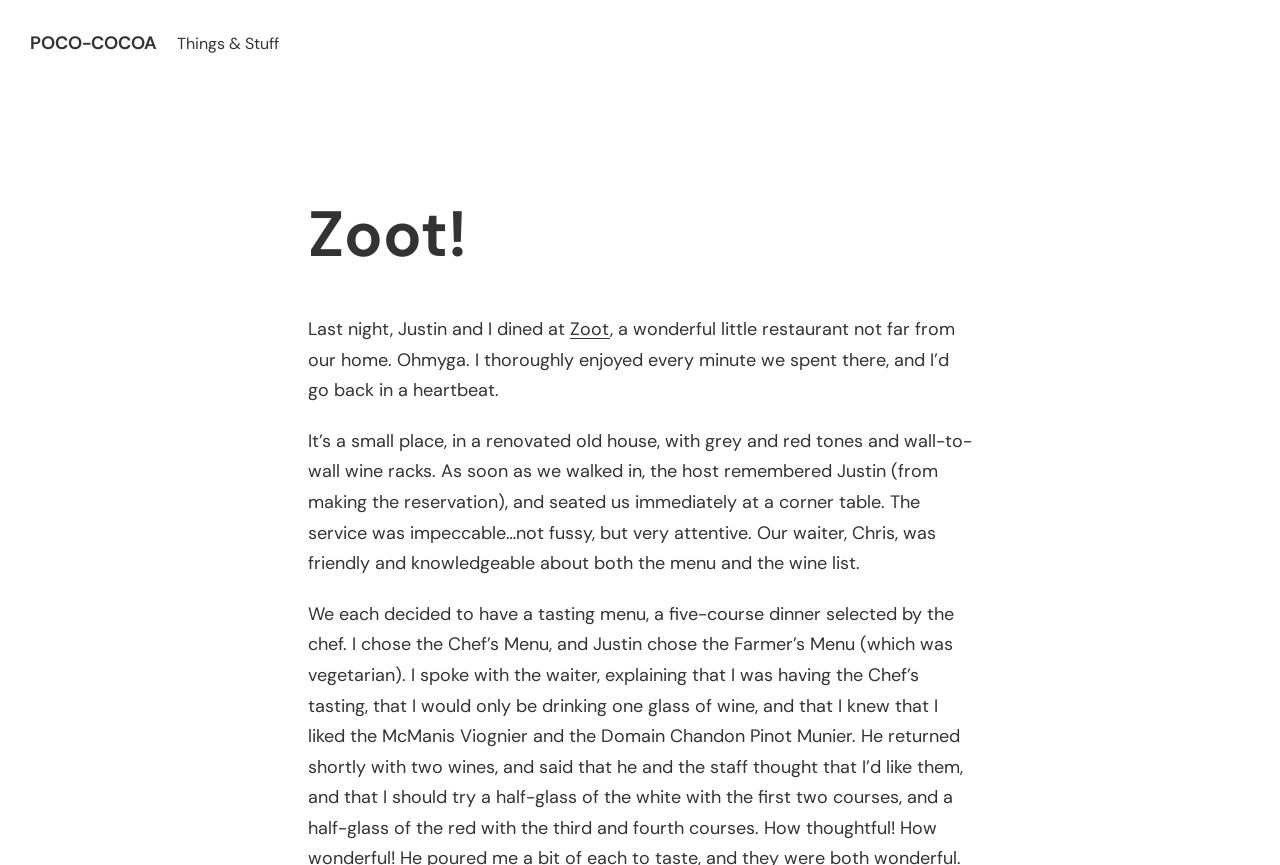Please give a concise answer to this question using a single word or phrase: 
Who is the waiter mentioned in the article?

Chris